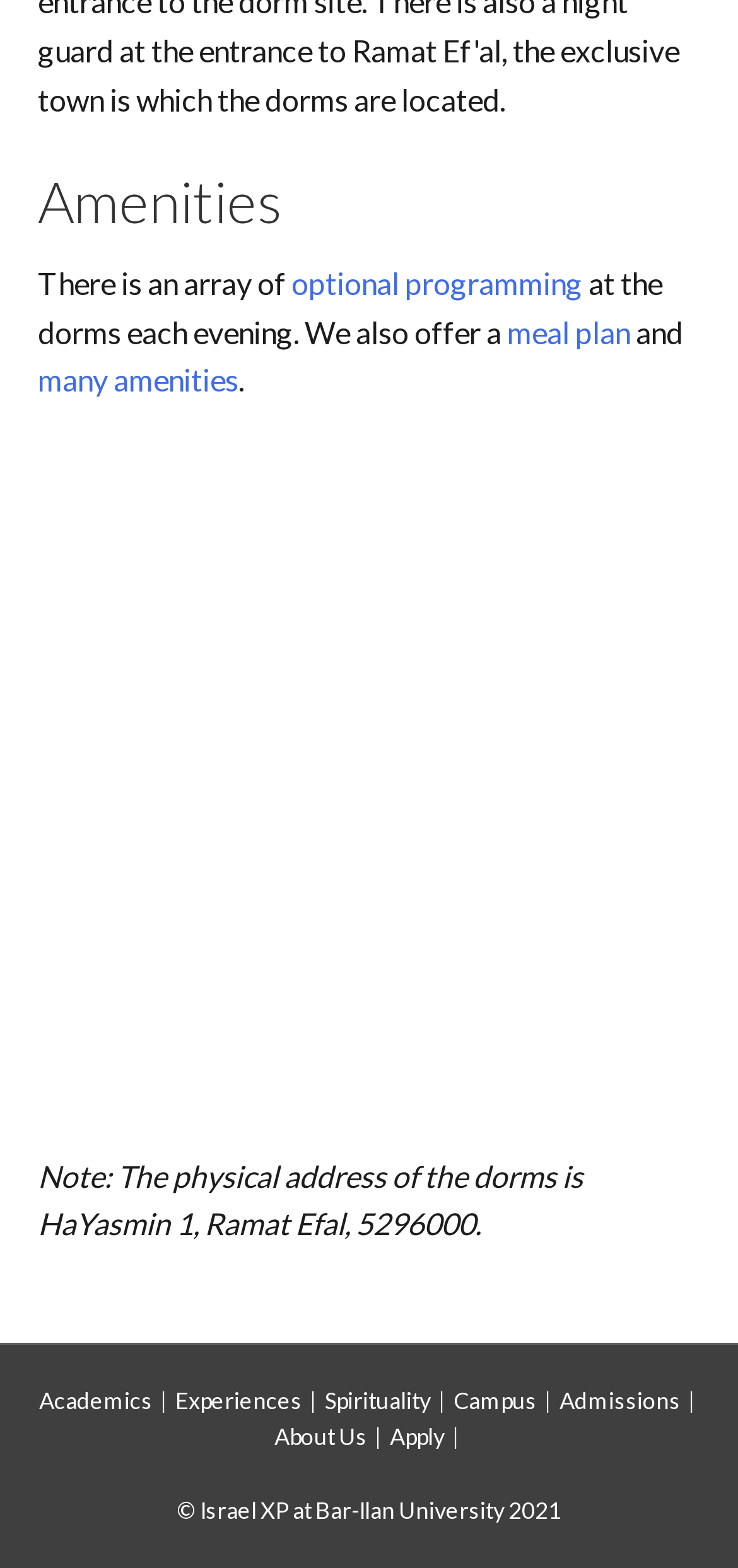Given the element description, predict the bounding box coordinates in the format (top-left x, top-left y, bottom-right x, bottom-right y). Make sure all values are between 0 and 1. Here is the element description: Academics

[0.053, 0.884, 0.206, 0.902]